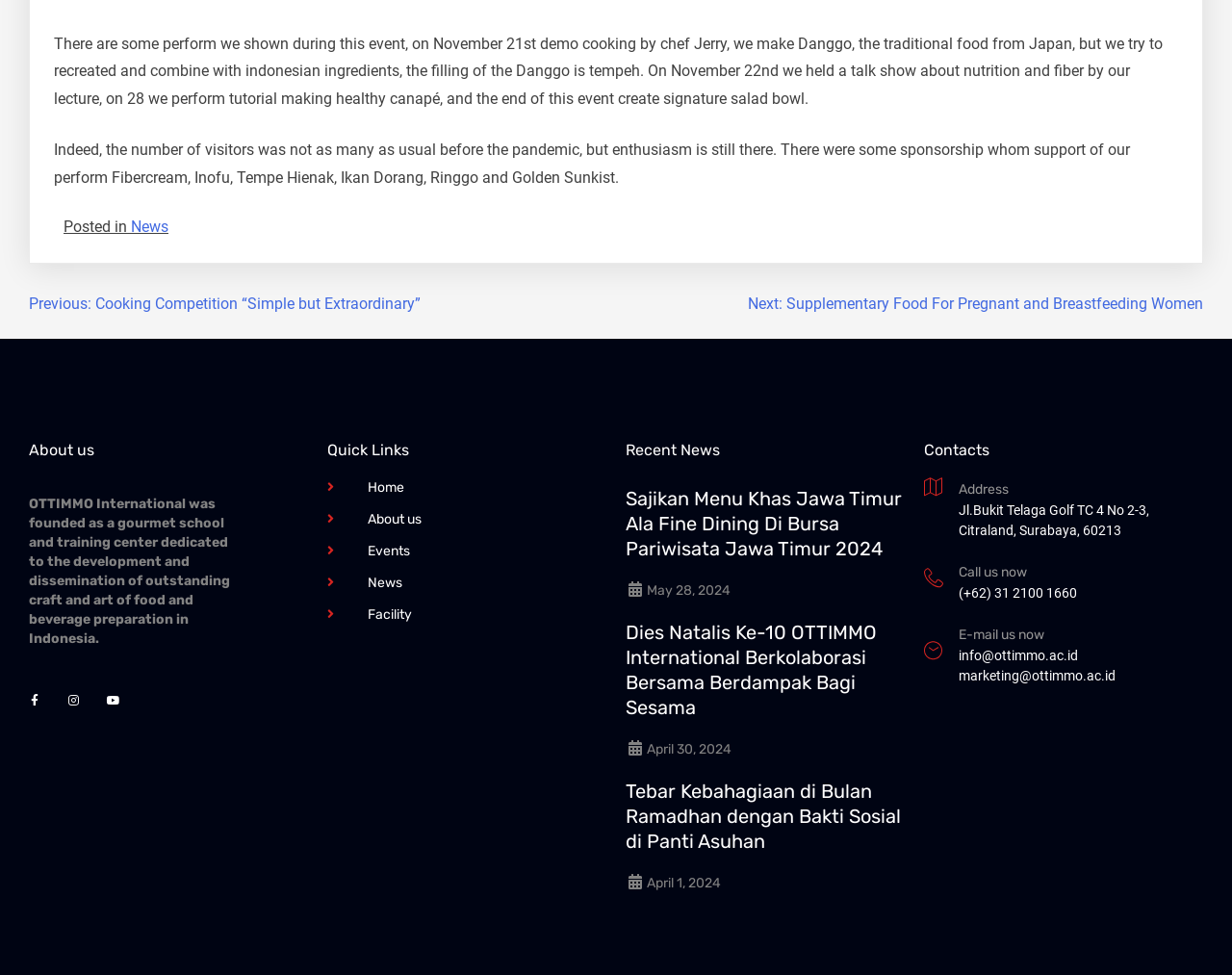Bounding box coordinates should be provided in the format (top-left x, top-left y, bottom-right x, bottom-right y) with all values between 0 and 1. Identify the bounding box for this UI element: Home

None